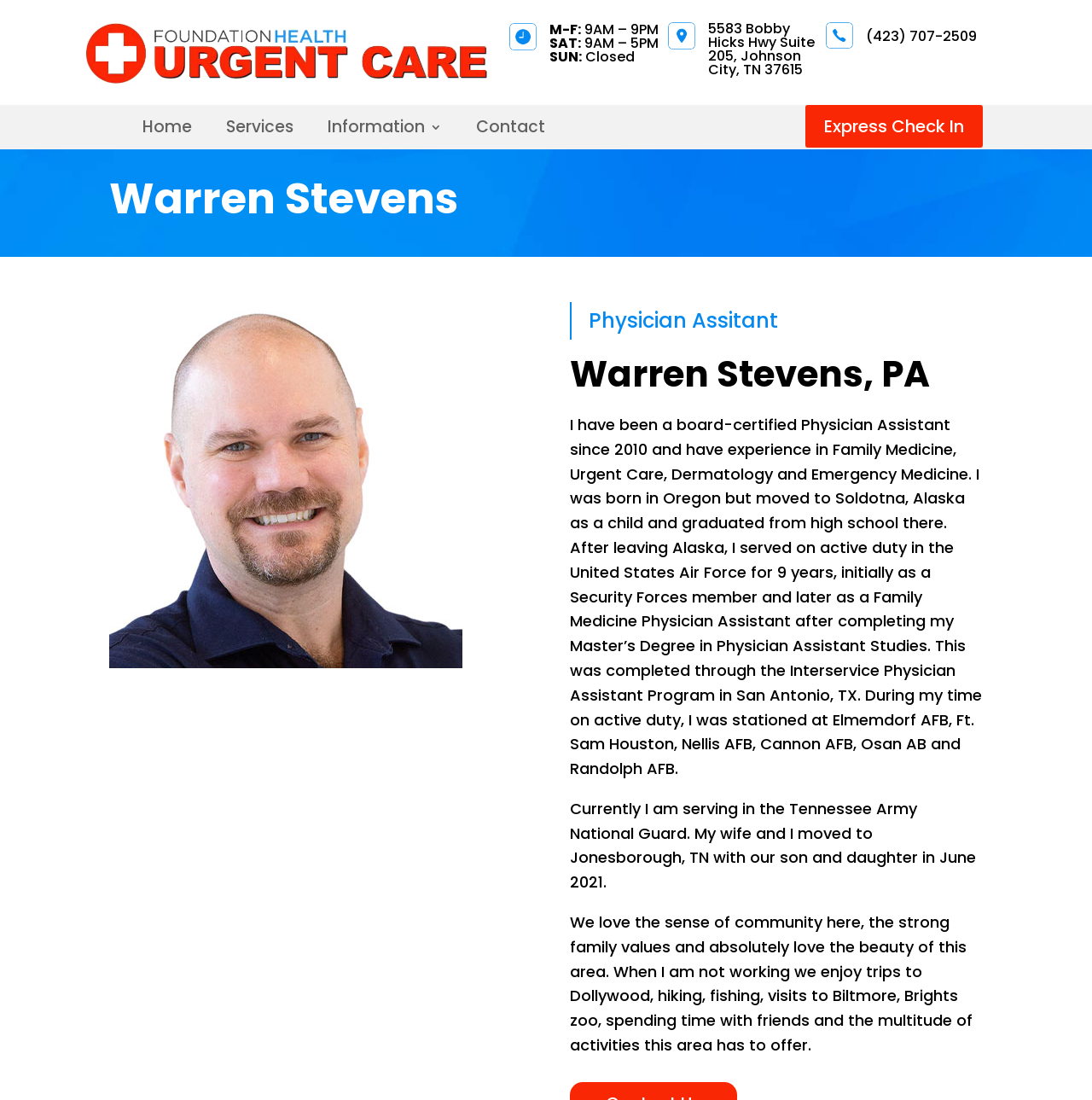What are the office hours on Monday to Friday?
Ensure your answer is thorough and detailed.

I found the office hours by looking at the table with the days of the week and corresponding hours. The table shows that Monday to Friday, the office is open from 9AM to 9PM.